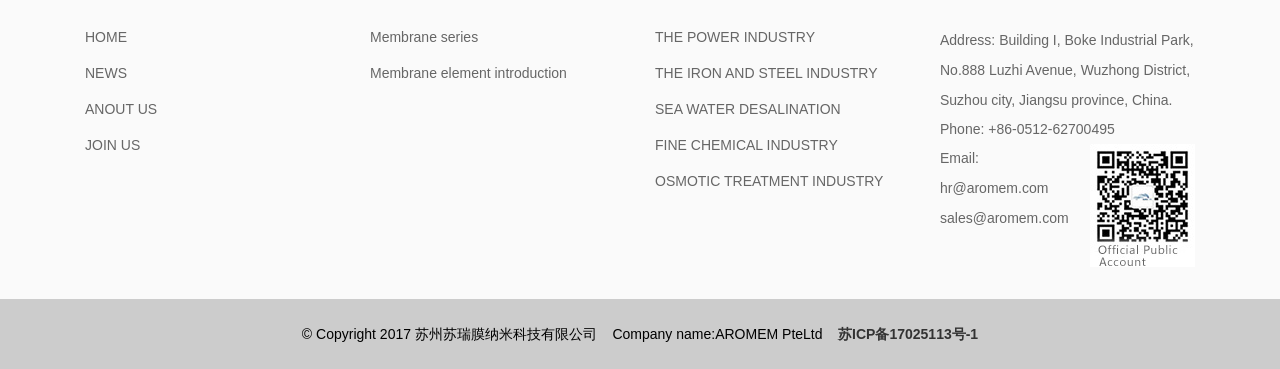Using the information from the screenshot, answer the following question thoroughly:
What is the company name?

I found the company name by looking at the StaticText element with ID 123, which is located at the bottom of the page. The text content of this element includes the company name 'AROMEM PteLtd'.